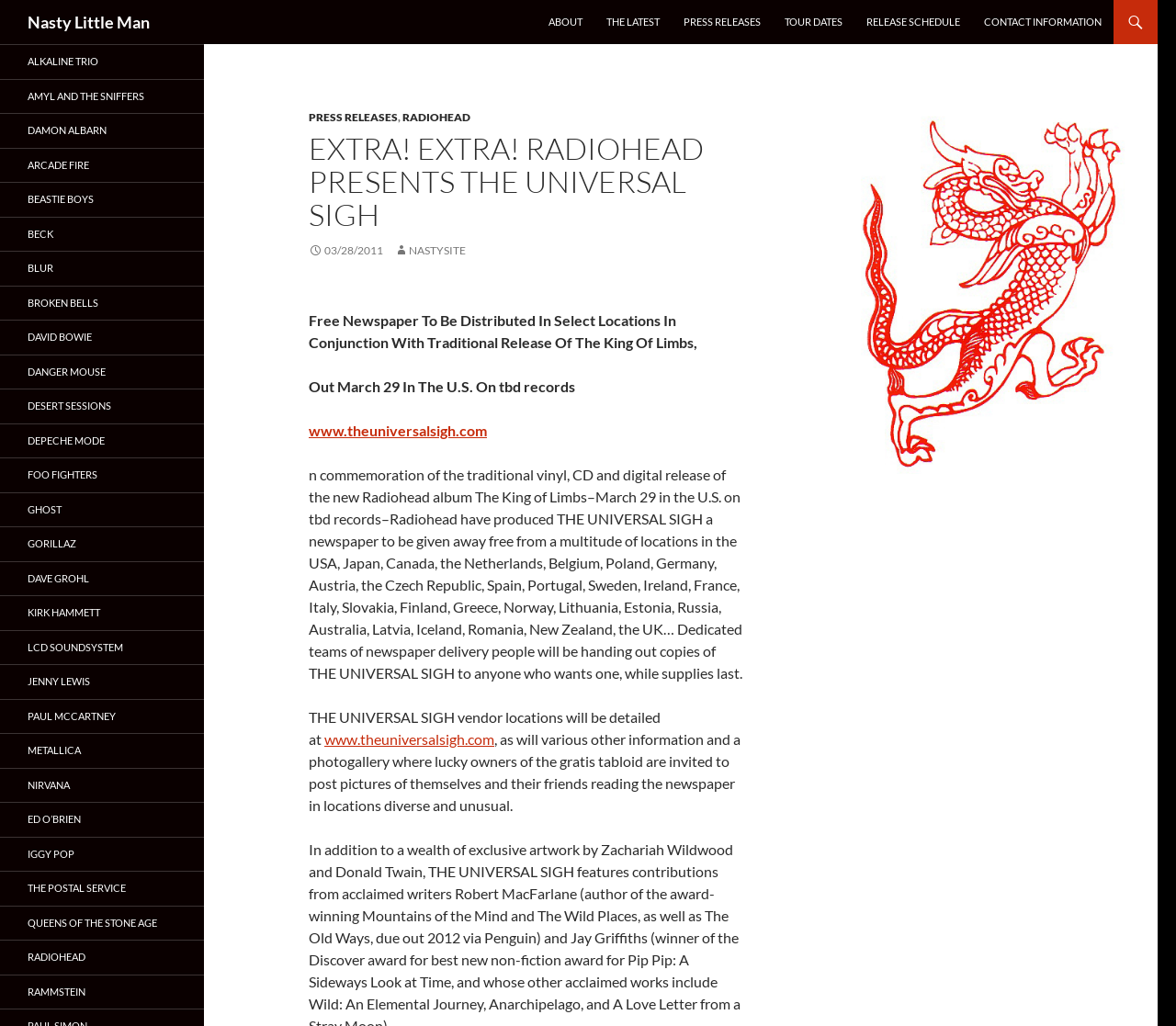Please find the bounding box coordinates of the section that needs to be clicked to achieve this instruction: "Check PRESS RELEASES".

[0.572, 0.0, 0.656, 0.043]